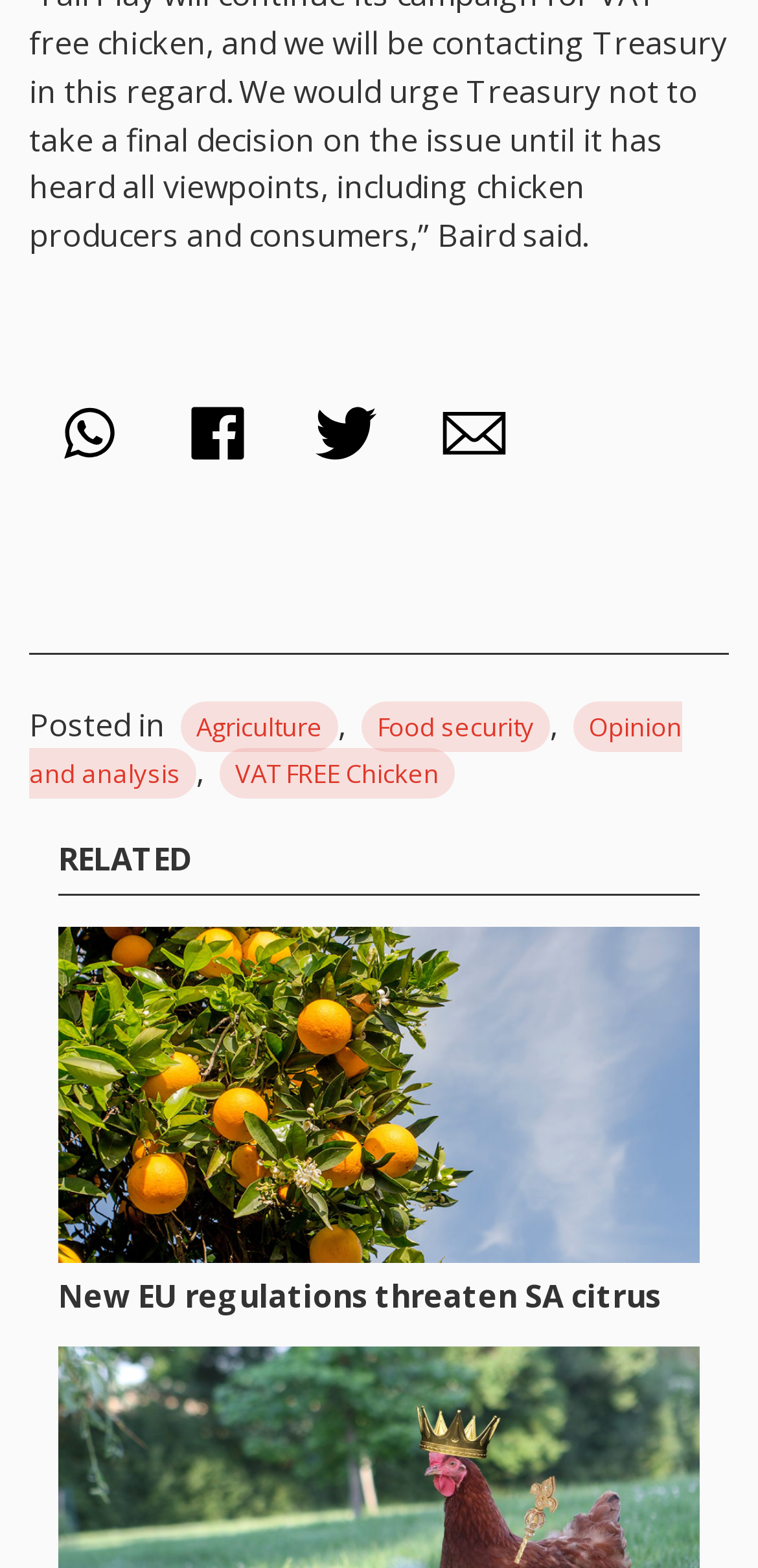Given the description of a UI element: "Agriculture", identify the bounding box coordinates of the matching element in the webpage screenshot.

[0.238, 0.447, 0.446, 0.479]